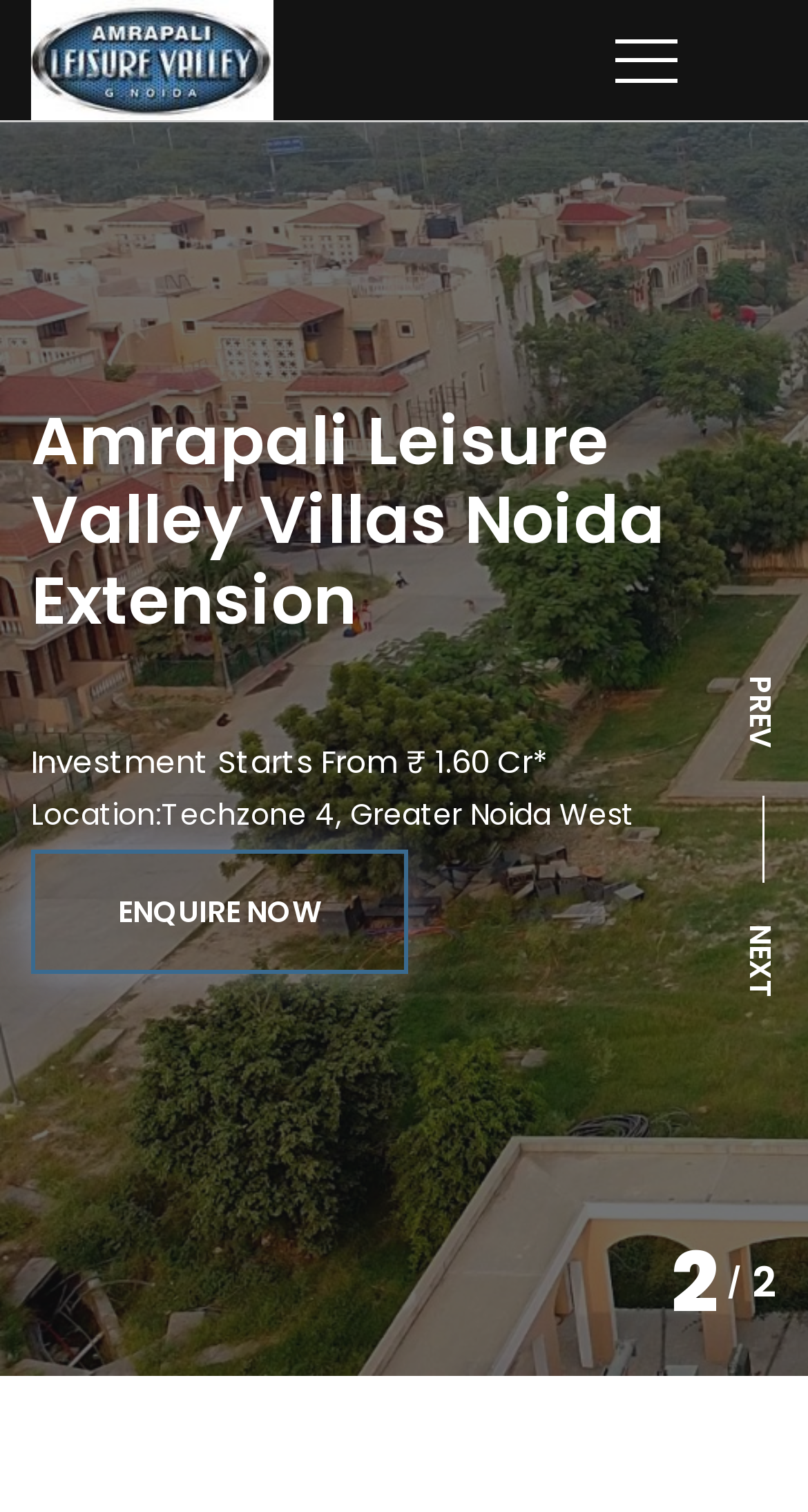Generate the text content of the main headline of the webpage.

Amrapali Leisure Valley Villas